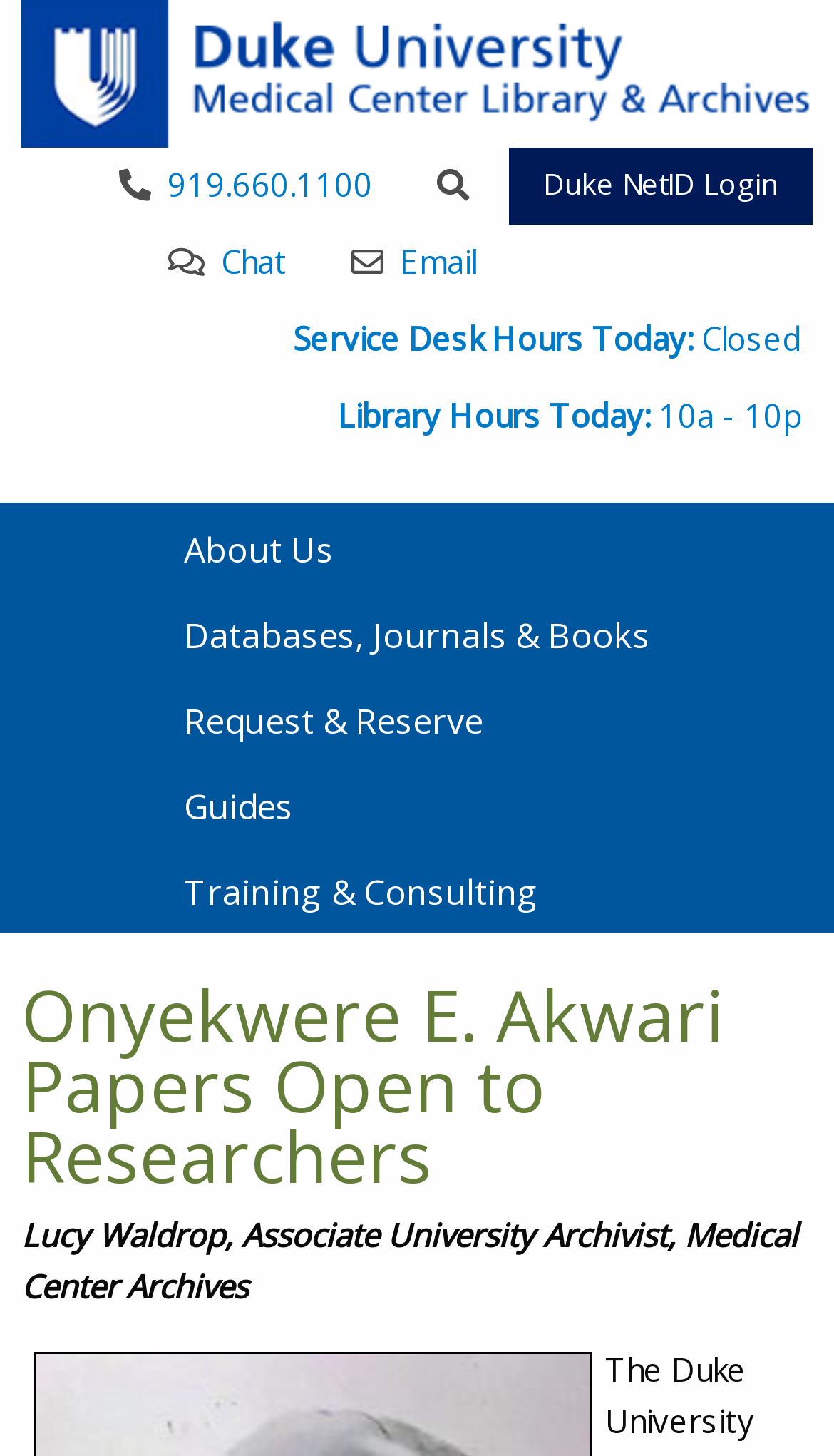Find the bounding box coordinates of the element you need to click on to perform this action: 'Contact via email'. The coordinates should be represented by four float values between 0 and 1, in the format [left, top, right, bottom].

[0.383, 0.154, 0.61, 0.206]